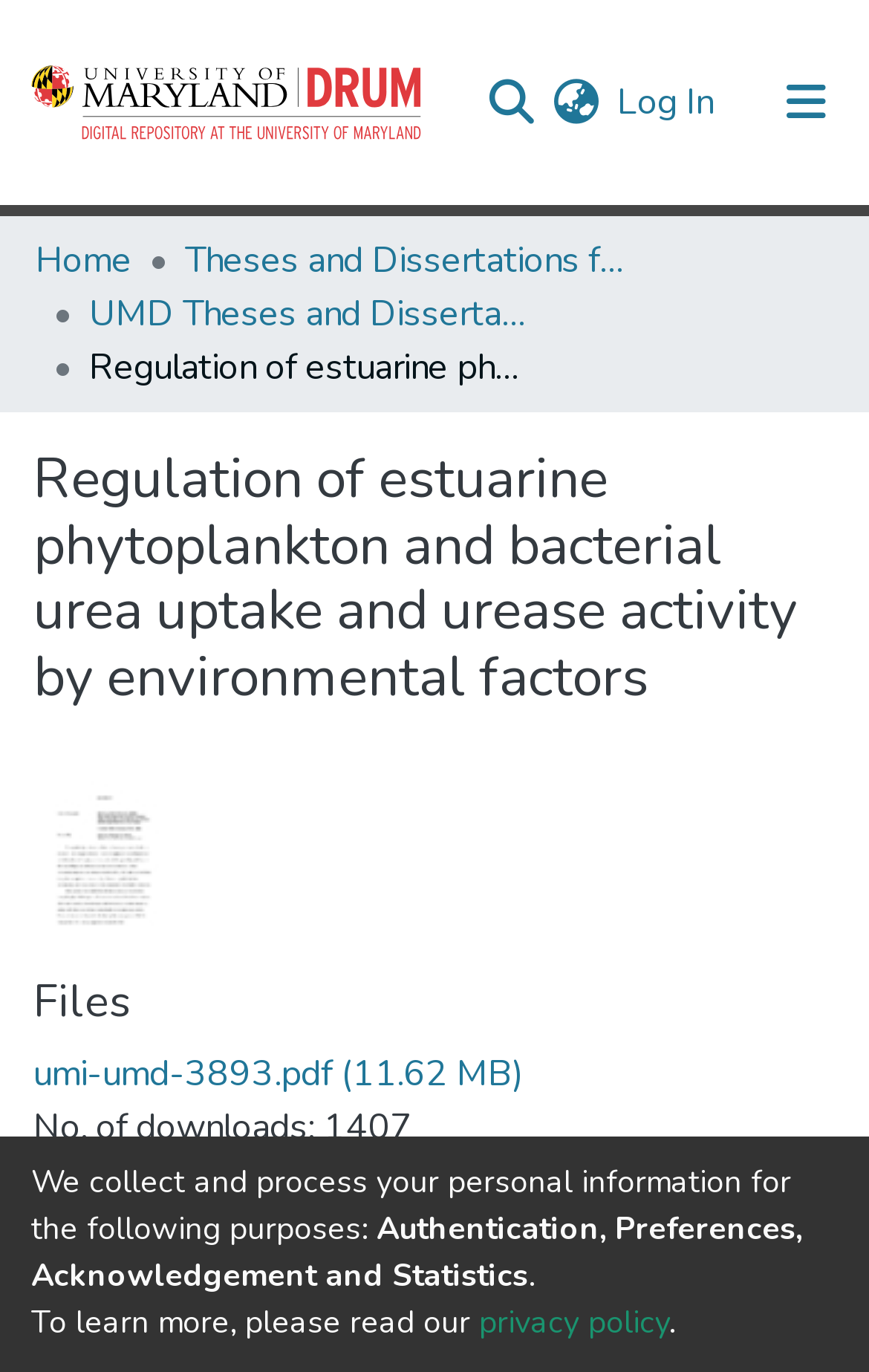Find the bounding box coordinates of the clickable region needed to perform the following instruction: "Switch language". The coordinates should be provided as four float numbers between 0 and 1, i.e., [left, top, right, bottom].

[0.631, 0.055, 0.695, 0.094]